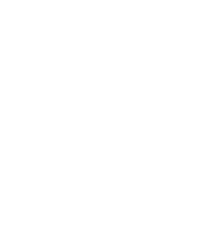What is the tone of the visual design element?
Please provide a comprehensive and detailed answer to the question.

The visual design element is described as complementing the themes of creativity and involvement in home cooking, inviting enthusiasts to connect through shared culinary experiences, indicating a tone that is welcoming and encouraging.